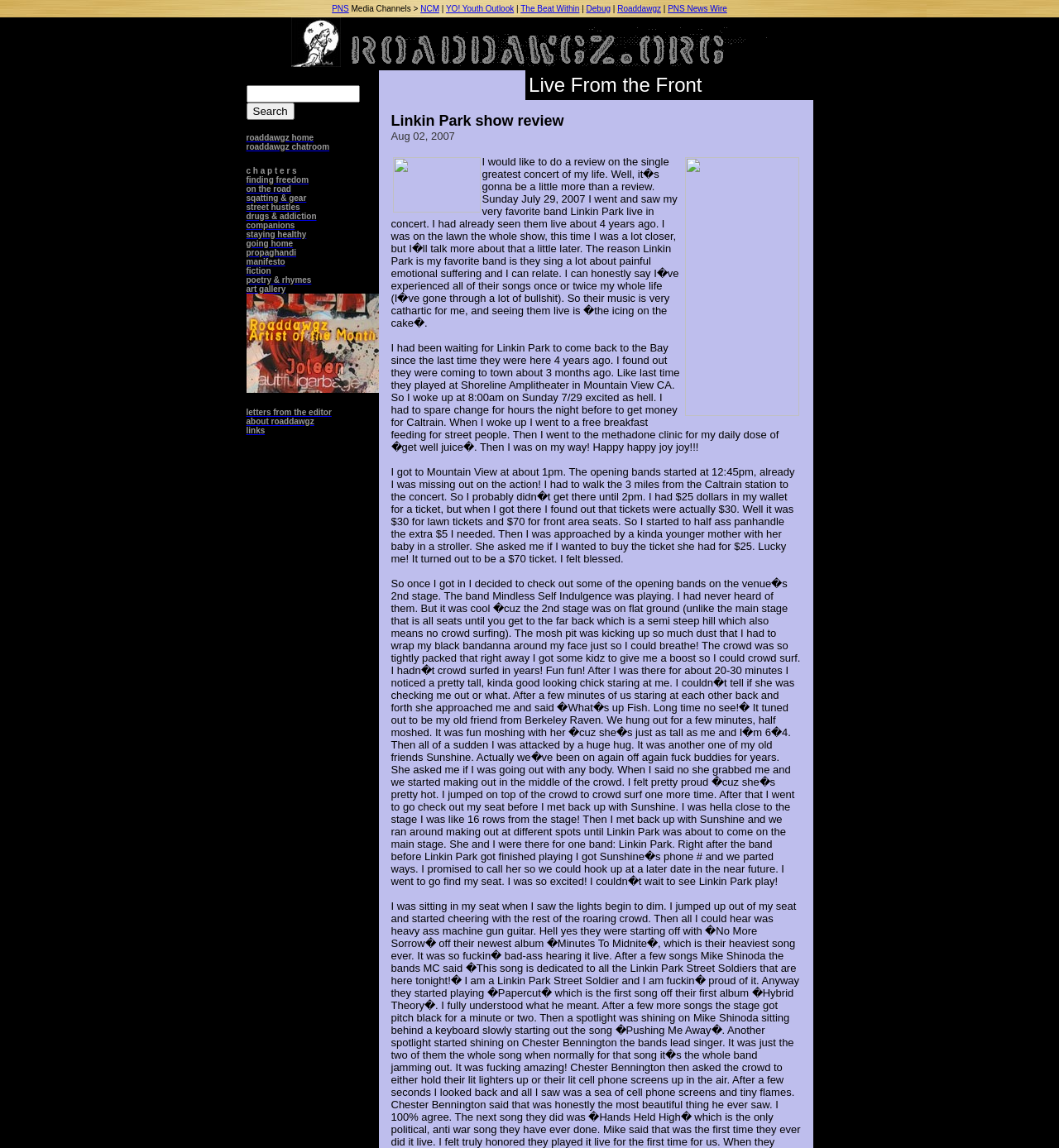Provide a short, one-word or phrase answer to the question below:
What is the name of the concert venue mentioned in the article?

Shoreline Amphitheater